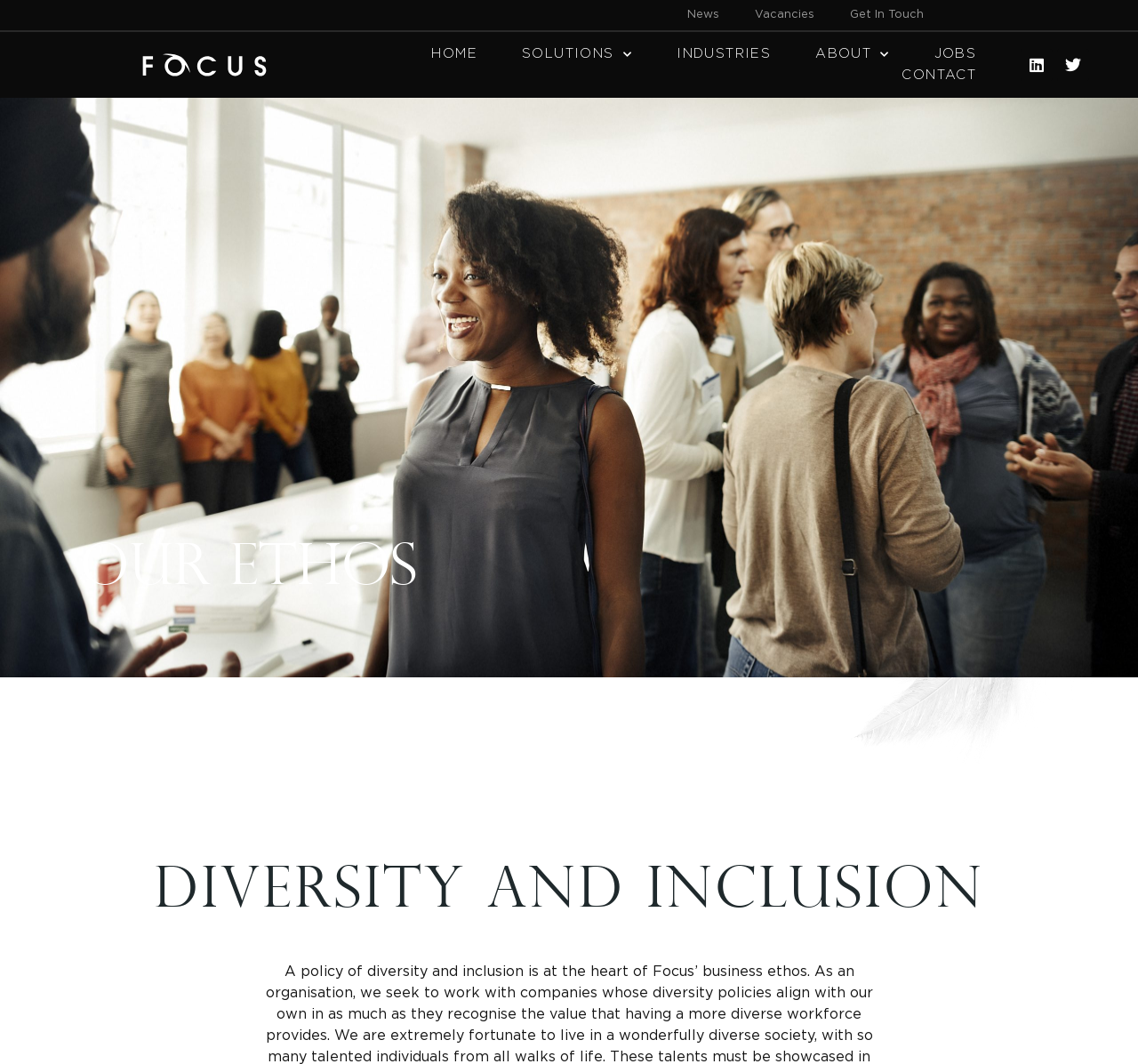Could you specify the bounding box coordinates for the clickable section to complete the following instruction: "Click on News"?

[0.589, 0.006, 0.648, 0.023]